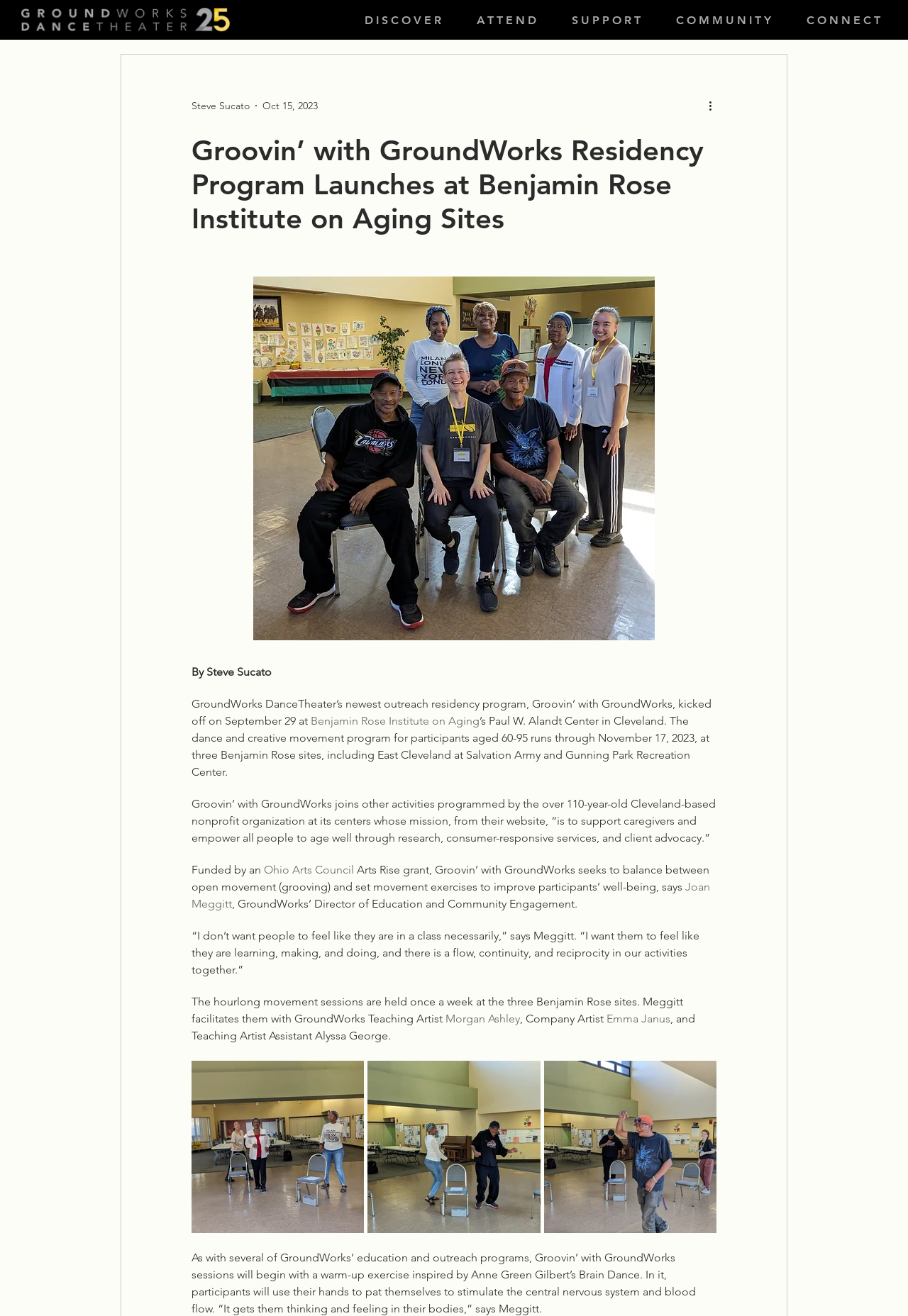Find and provide the bounding box coordinates for the UI element described with: "Study: My Understanding of".

None